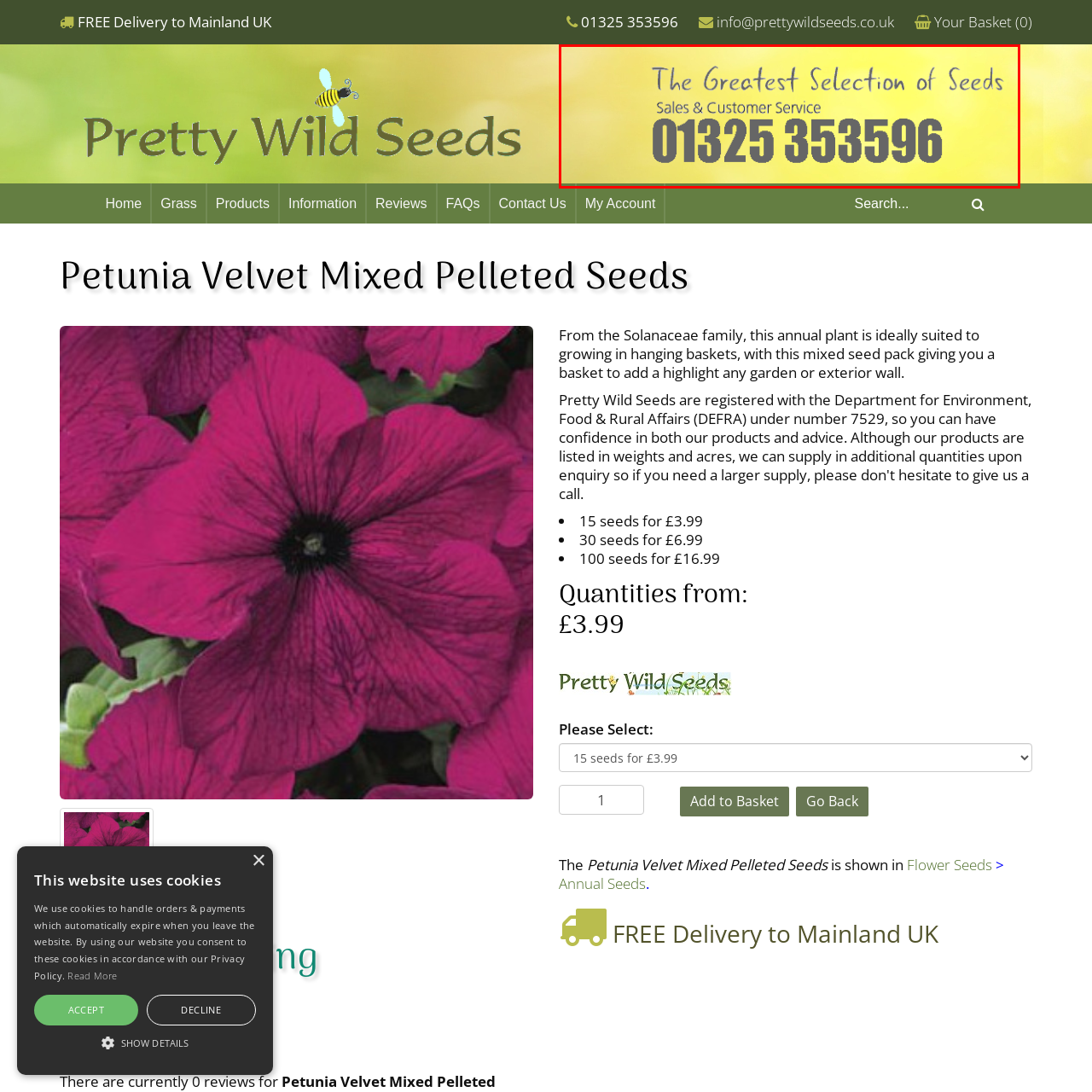What is the secondary line of text below the main title?
Focus on the image section enclosed by the red bounding box and answer the question thoroughly.

According to the caption, the secondary line of text below the main title 'The Greatest Selection of Seeds' reads 'Sales & Customer Service', indicating that customer support is available for inquiries related to their seed products.